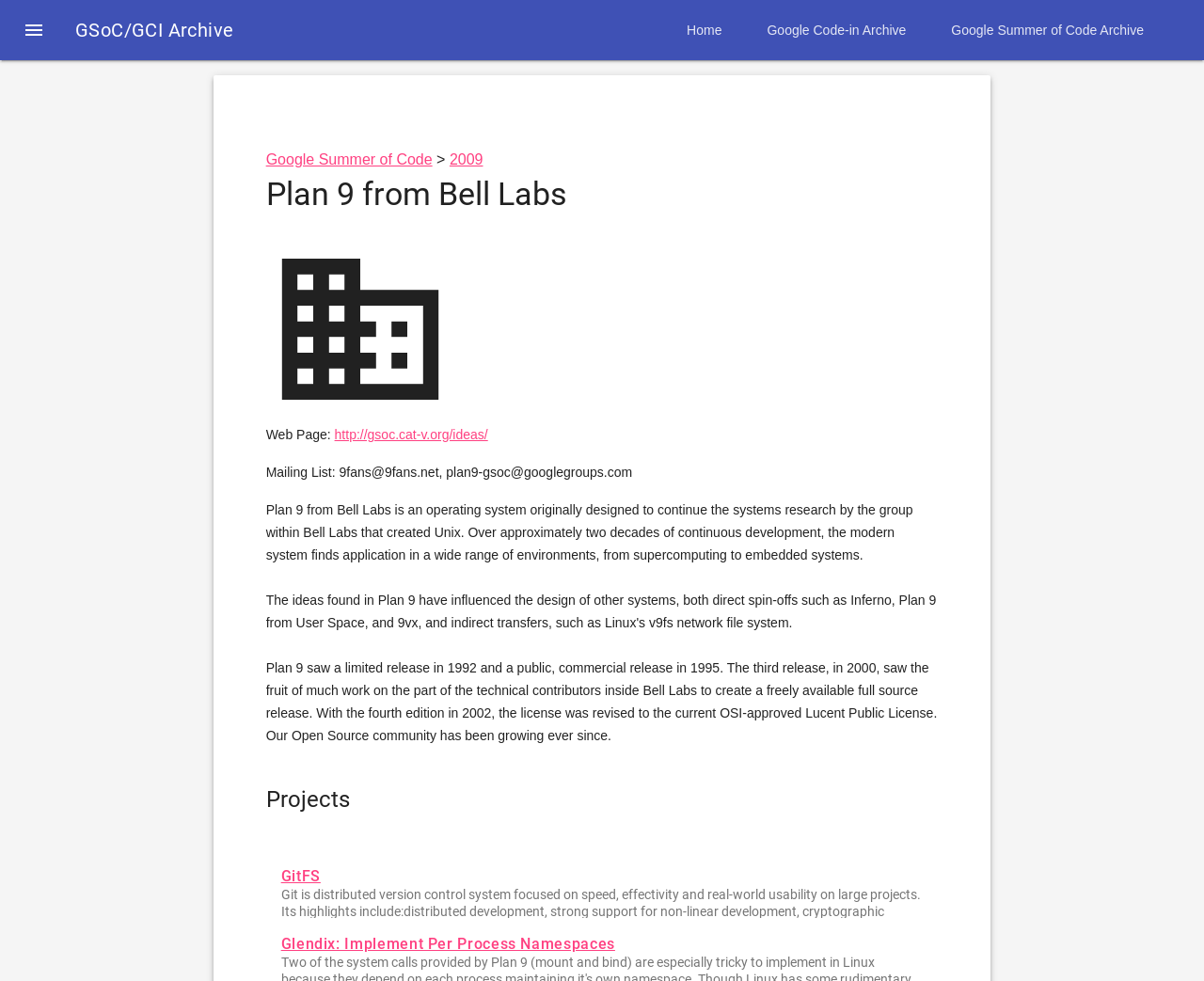What is the purpose of the GitFS project?
Kindly give a detailed and elaborate answer to the question.

The purpose of the GitFS project is mentioned in the description of the project which states 'This project aims to implement user mode file system to present revisions, branches, tags and so on in a git repository as a file tree.'